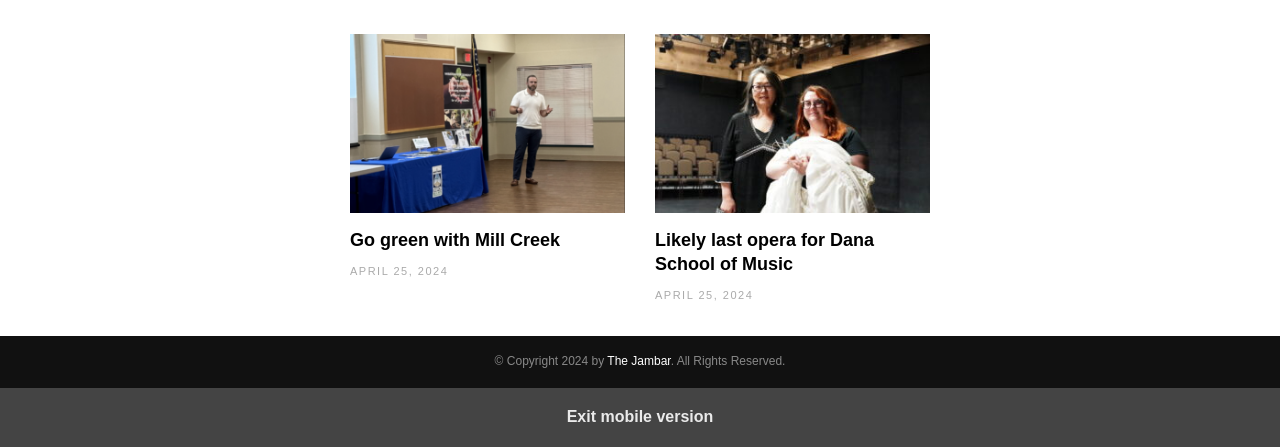Determine the bounding box coordinates in the format (top-left x, top-left y, bottom-right x, bottom-right y). Ensure all values are floating point numbers between 0 and 1. Identify the bounding box of the UI element described by: Go green with Mill Creek

[0.273, 0.514, 0.438, 0.559]